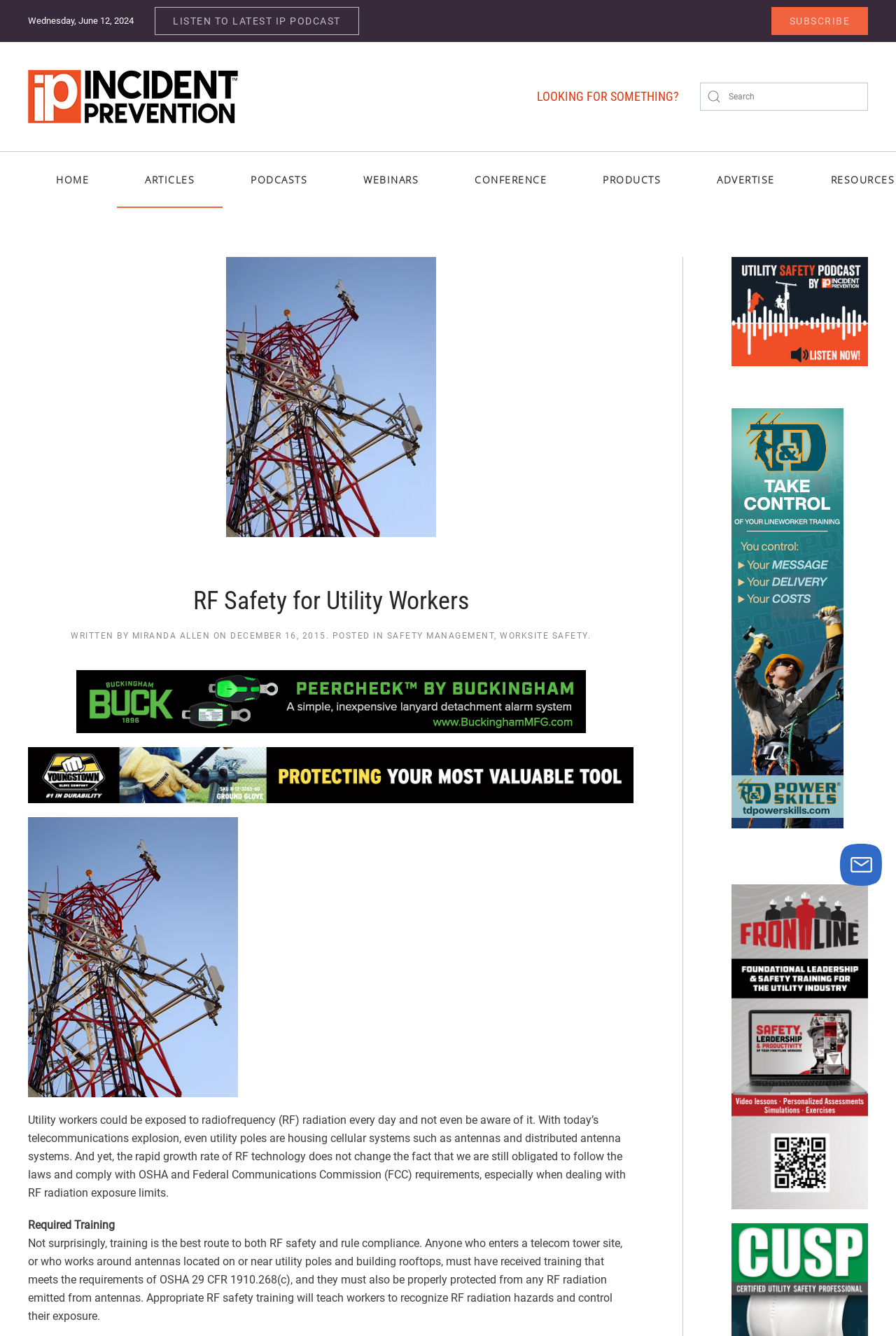Please provide the bounding box coordinates for the element that needs to be clicked to perform the instruction: "Subscribe to the newsletter". The coordinates must consist of four float numbers between 0 and 1, formatted as [left, top, right, bottom].

[0.861, 0.005, 0.969, 0.026]